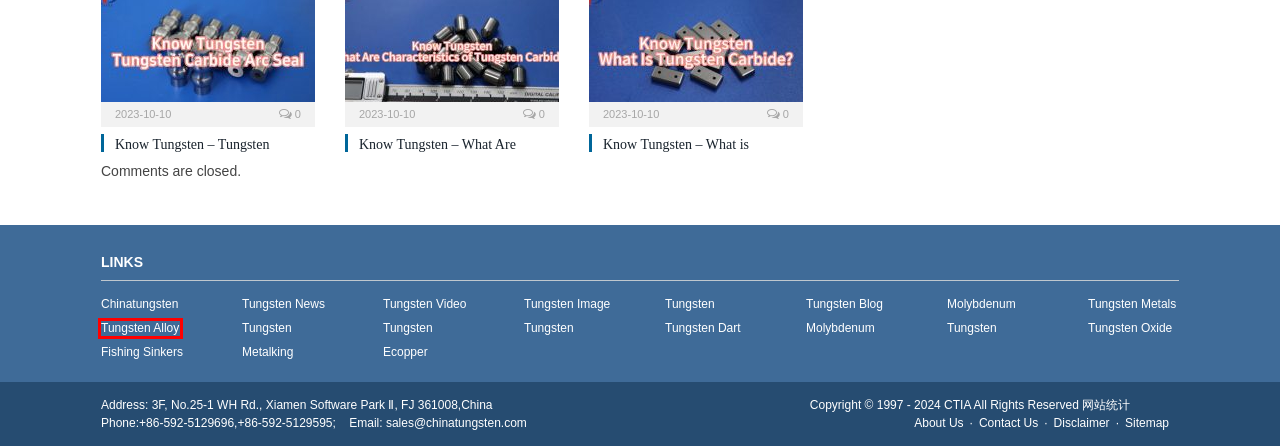Consider the screenshot of a webpage with a red bounding box and select the webpage description that best describes the new page that appears after clicking the element inside the red box. Here are the candidates:
A. Tungsten Alloy, Tungsten Heavy Alloy Manufacturer and Supplier-Chinatungsten Online
B. 中钨在线视频网
C. Tungsten Jewelry,Tungsten Carbide Jewelry,Tungsten Carbide Ring,Tungsten Rings
D. 国产成人精品999在线观看_九九在线精品视频播放_国产成人99_黄毛片免费
E. Tungsten Fishing Sinkers - Tungsten Fishing Sinkers Manufacturer and Supplier
F. 访问报表 - 51LA统计报表页，站长分析网站流量的好帮手
G. 钨钼稀土标准知识网
H. Tungsten Powder -Manufacturer and Supplier CHINATUNGSTEN ONLINE

A